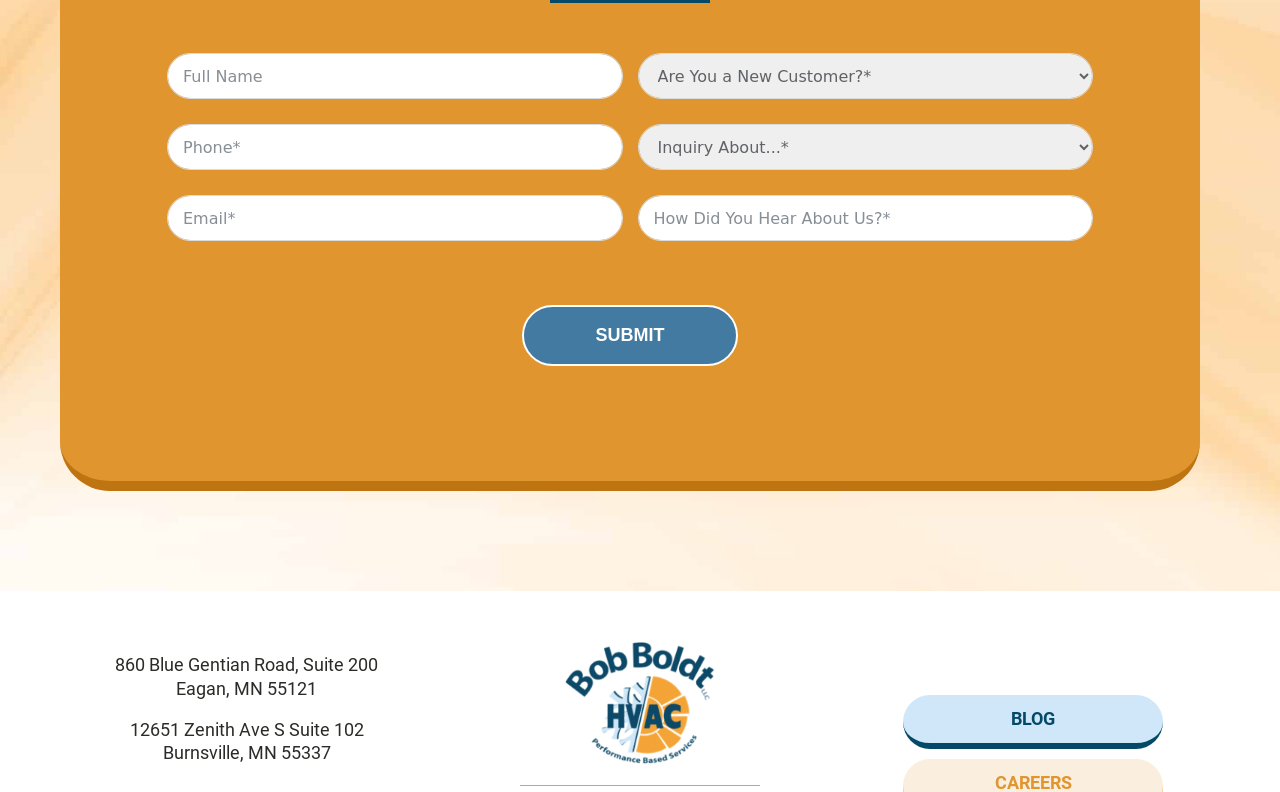Predict the bounding box coordinates for the UI element described as: "Submit". The coordinates should be four float numbers between 0 and 1, presented as [left, top, right, bottom].

[0.408, 0.385, 0.577, 0.462]